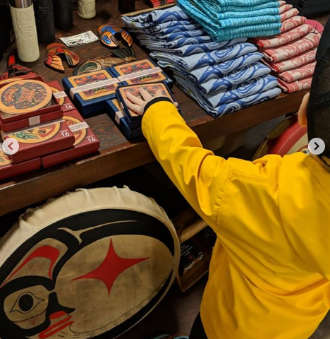Explain the details of the image comprehensively.

This vibrant image captures a young child in a bright yellow rain jacket, exploring a display of Indigenous art and crafts. The scene is filled with a variety of items, including intricately designed fabric, likely representing traditional patterns, and beautifully crafted wooden tokens that reflect the rich cultural heritage of Indigenous peoples. Prominently displayed is a large round drum with an emblem depicting a stylized animal, showcasing the significance of storytelling and music in Indigenous cultures. The child's curiosity and interaction with these cultural artifacts emphasize the importance of learning from Indigenous peoples and their profound connection to nature and community. This setting highlights the themes of respect, recognition, and appreciation for the values instilled by Indigenous traditions, encouraging the next generation to engage with and honor these practices.